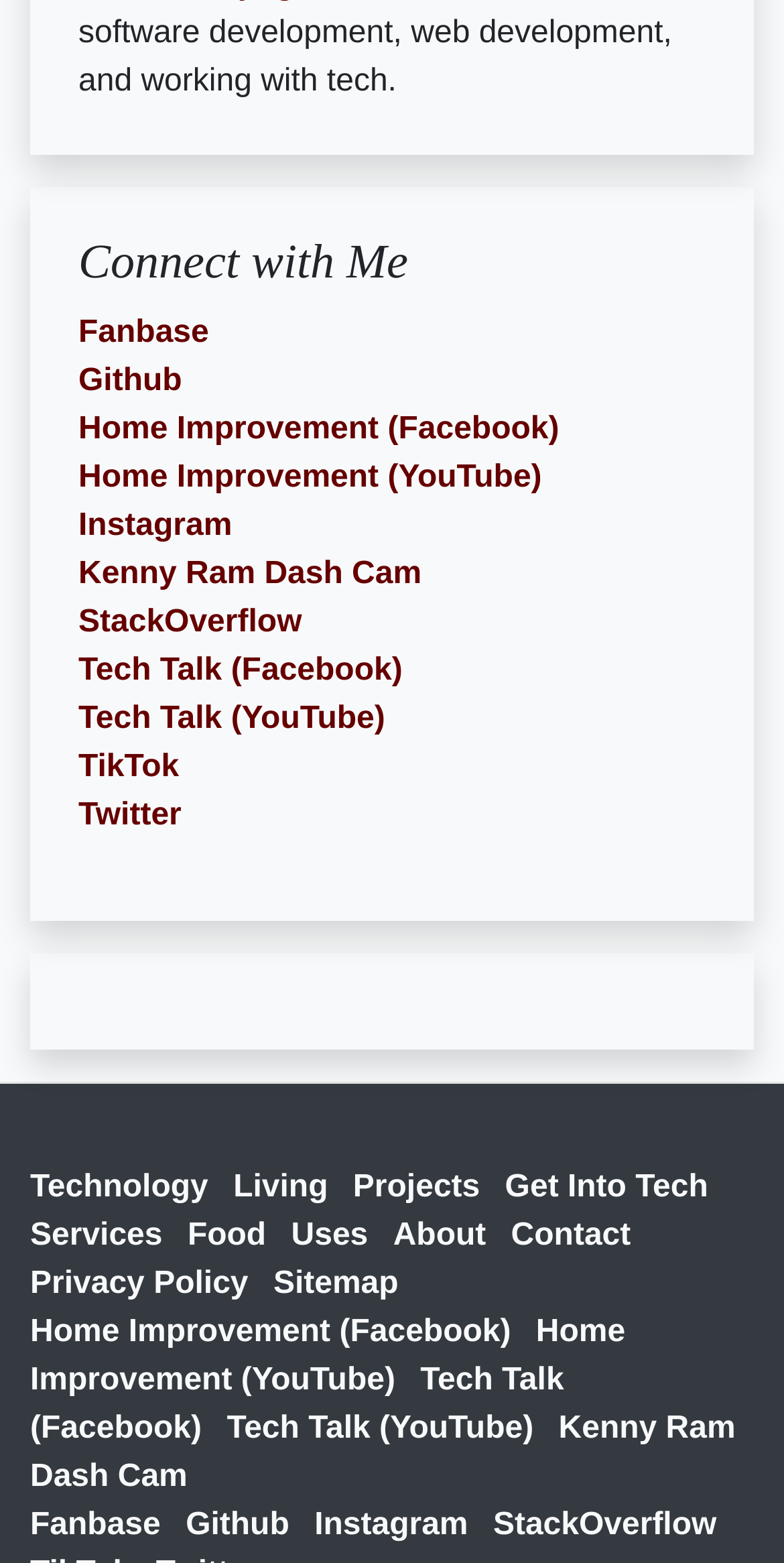Specify the bounding box coordinates for the region that must be clicked to perform the given instruction: "Visit the Home Improvement Facebook page".

[0.1, 0.263, 0.713, 0.285]